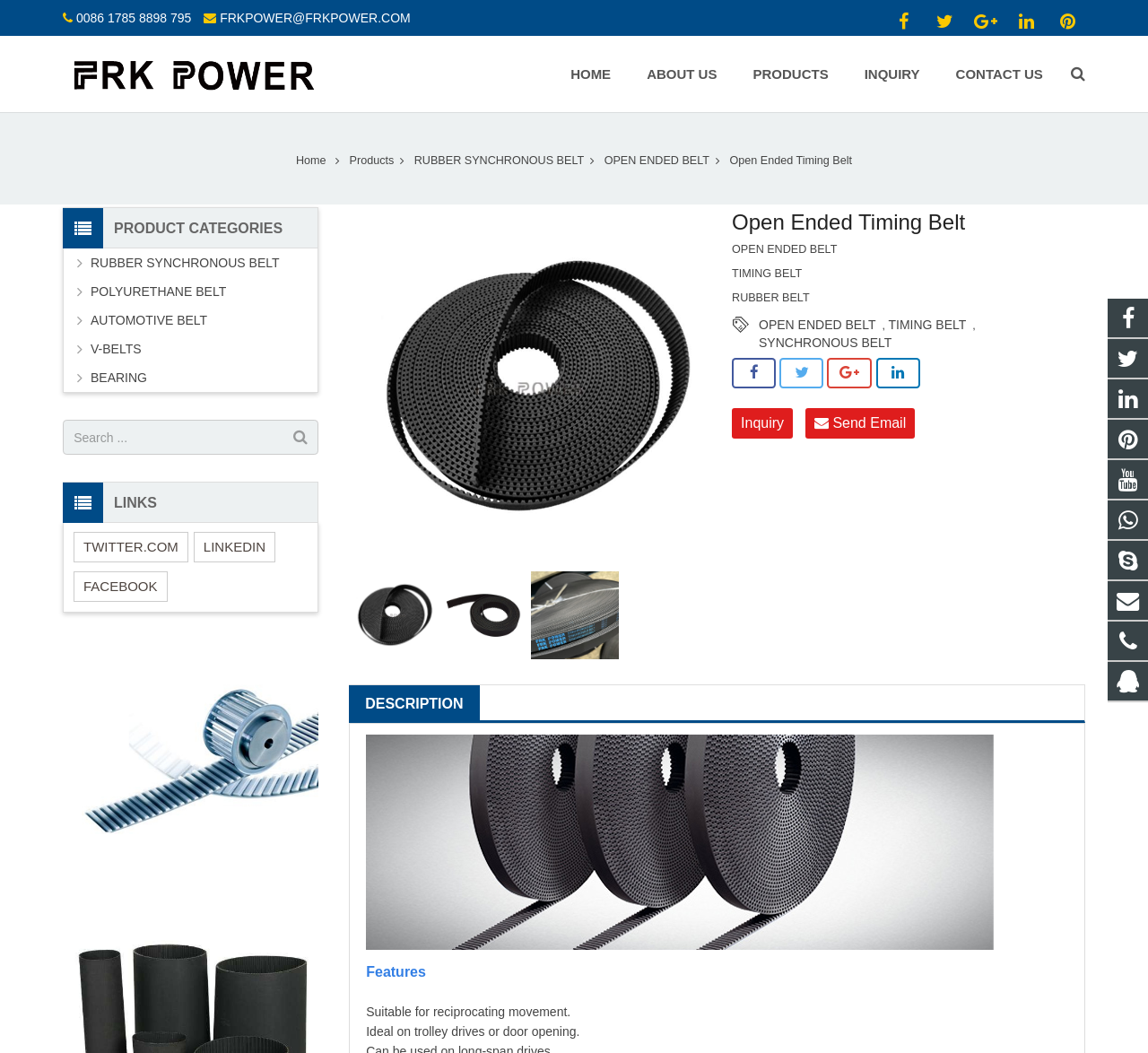Determine the bounding box for the UI element described here: "FACEBOOK".

[0.064, 0.543, 0.146, 0.572]